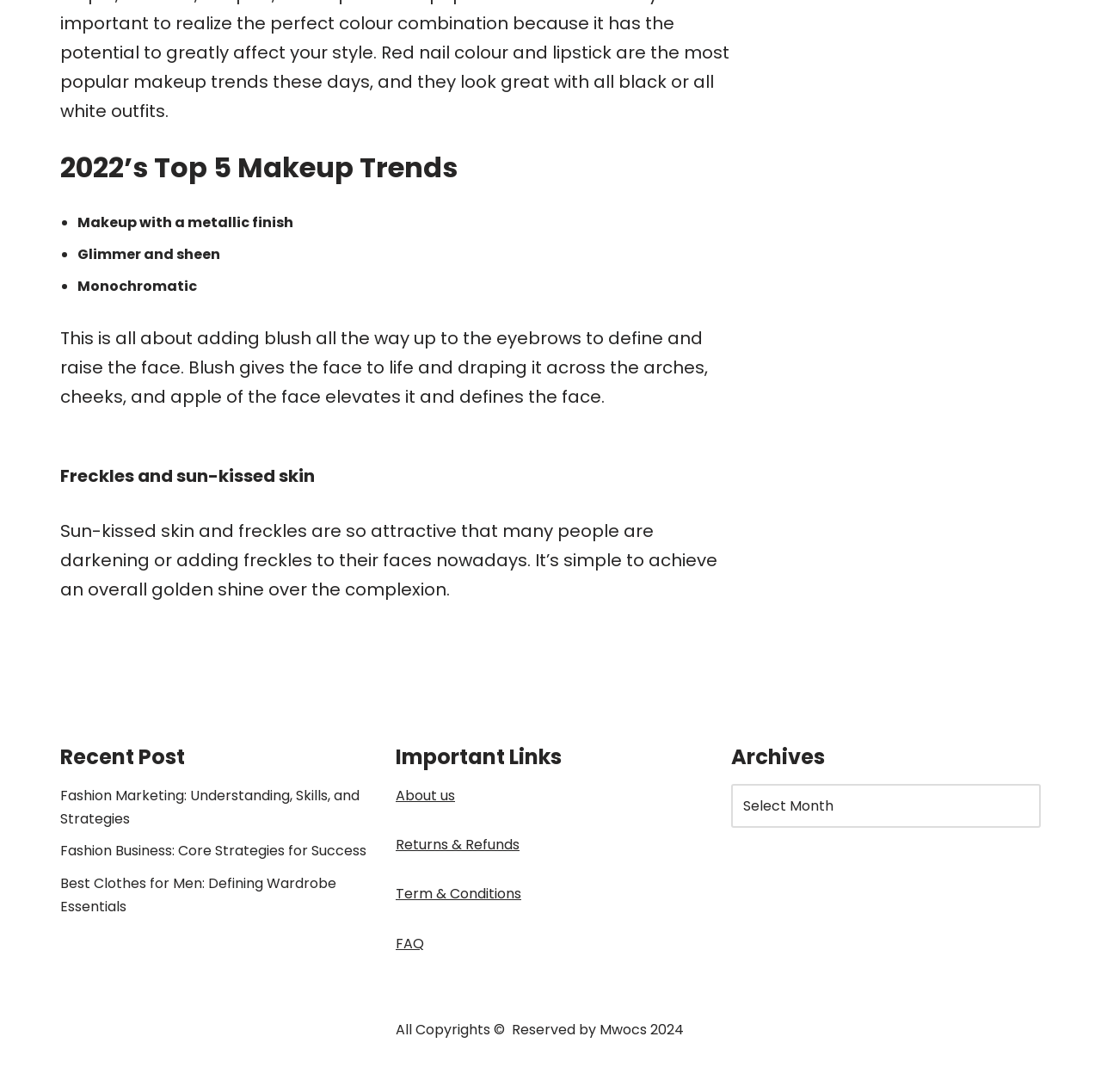What is the first makeup trend mentioned?
Look at the image and respond with a one-word or short phrase answer.

Makeup with a metallic finish